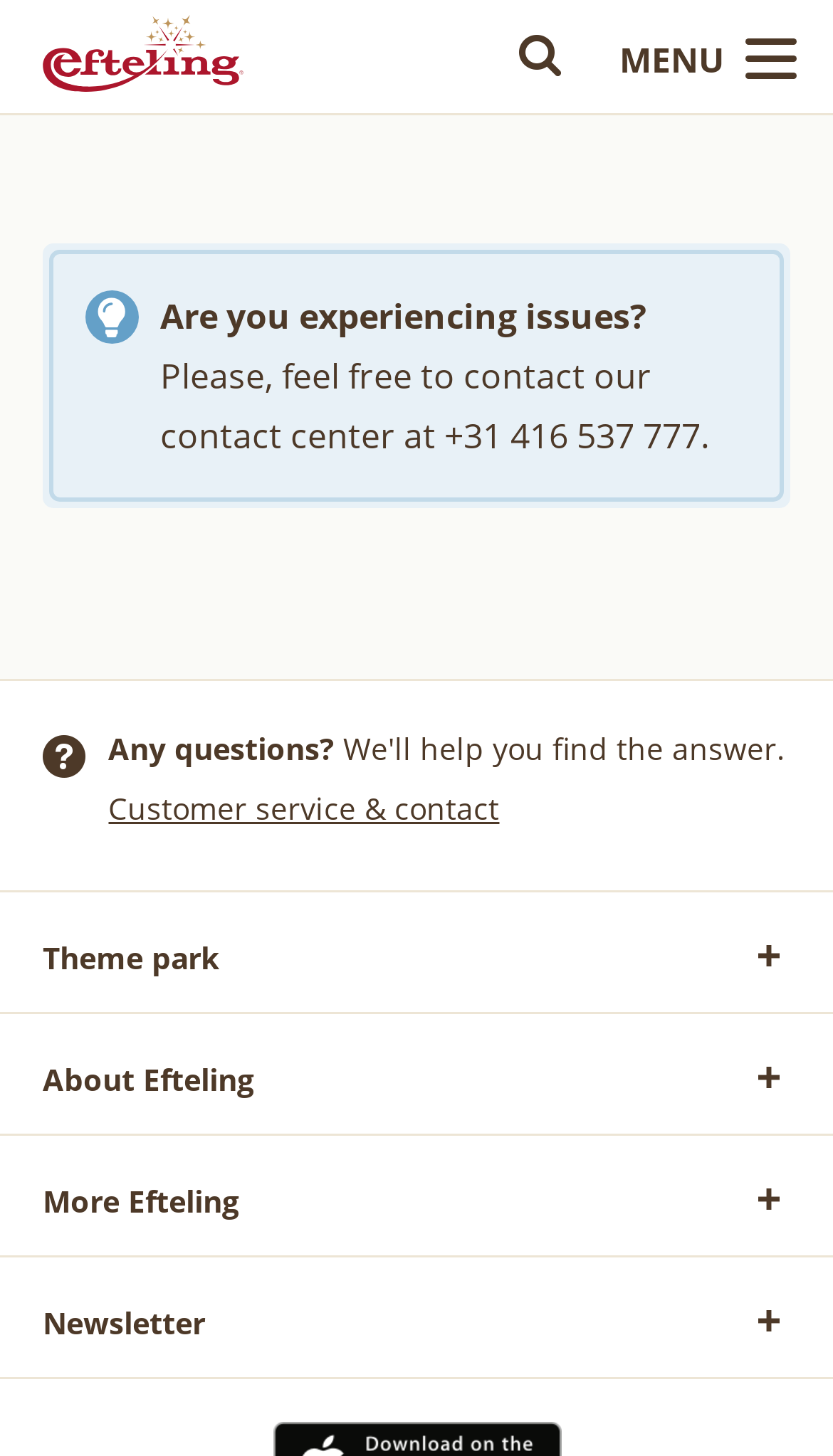Explain in detail what is displayed on the webpage.

The webpage is about Efteling, a theme park. At the top, there is a primary navigation menu with a "Search" link and a "MENU" static text. Below the navigation menu, there is a main section that takes up most of the page. In this section, there is a prominent message asking if the user is experiencing issues and providing a contact number for the contact center. 

Below this message, there is a question "Any questions?" followed by a link to "Customer service & contact". A horizontal separator line divides this section from the rest of the page. 

At the bottom of the page, there is a footer navigation menu with links to "Theme park", "About Efteling", and "More Efteling", separated by horizontal separator lines. Additionally, there is a "Newsletter" static text and a link to download the Android App.